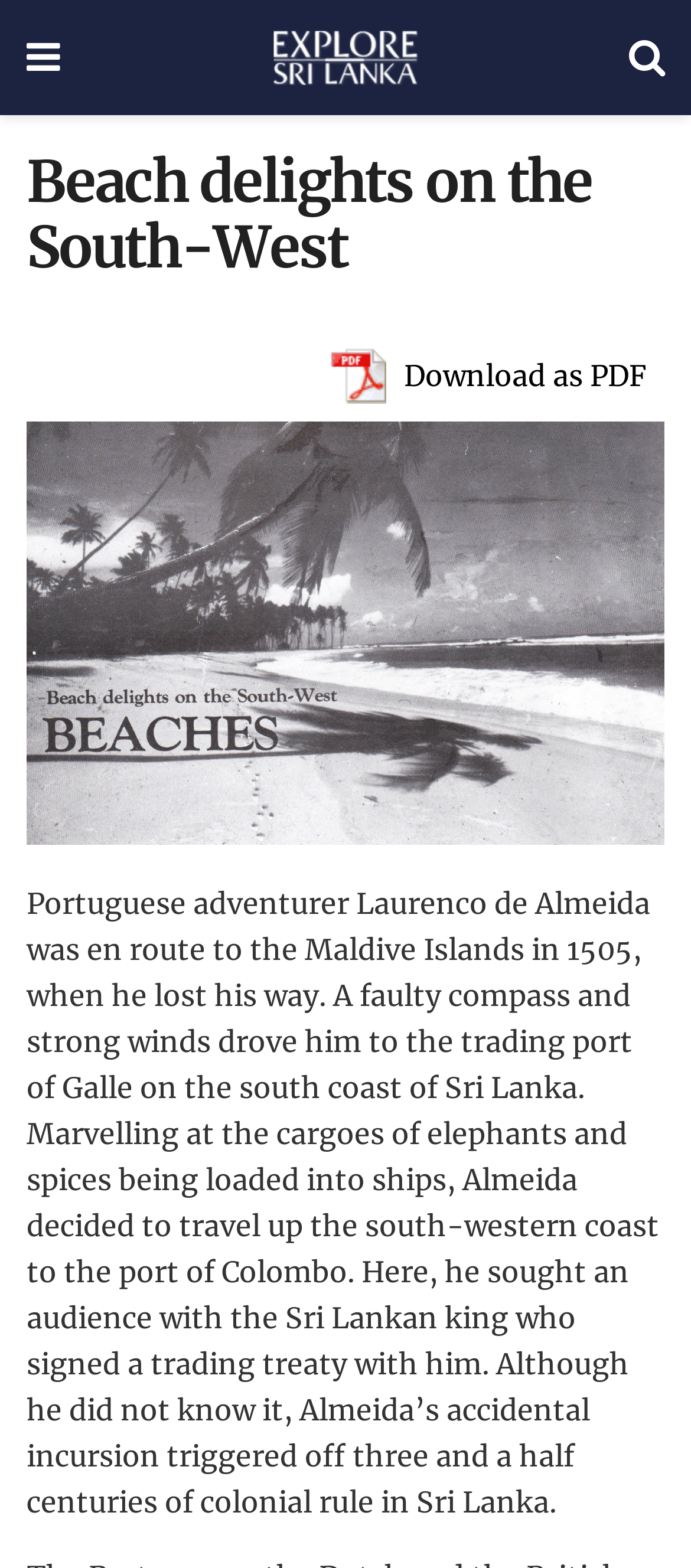What was loaded into ships in Galle?
Can you provide an in-depth and detailed response to the question?

The question asks about the cargoes being loaded into ships in Galle. By analyzing the StaticText element, we can find that elephants and spices were being loaded into ships.